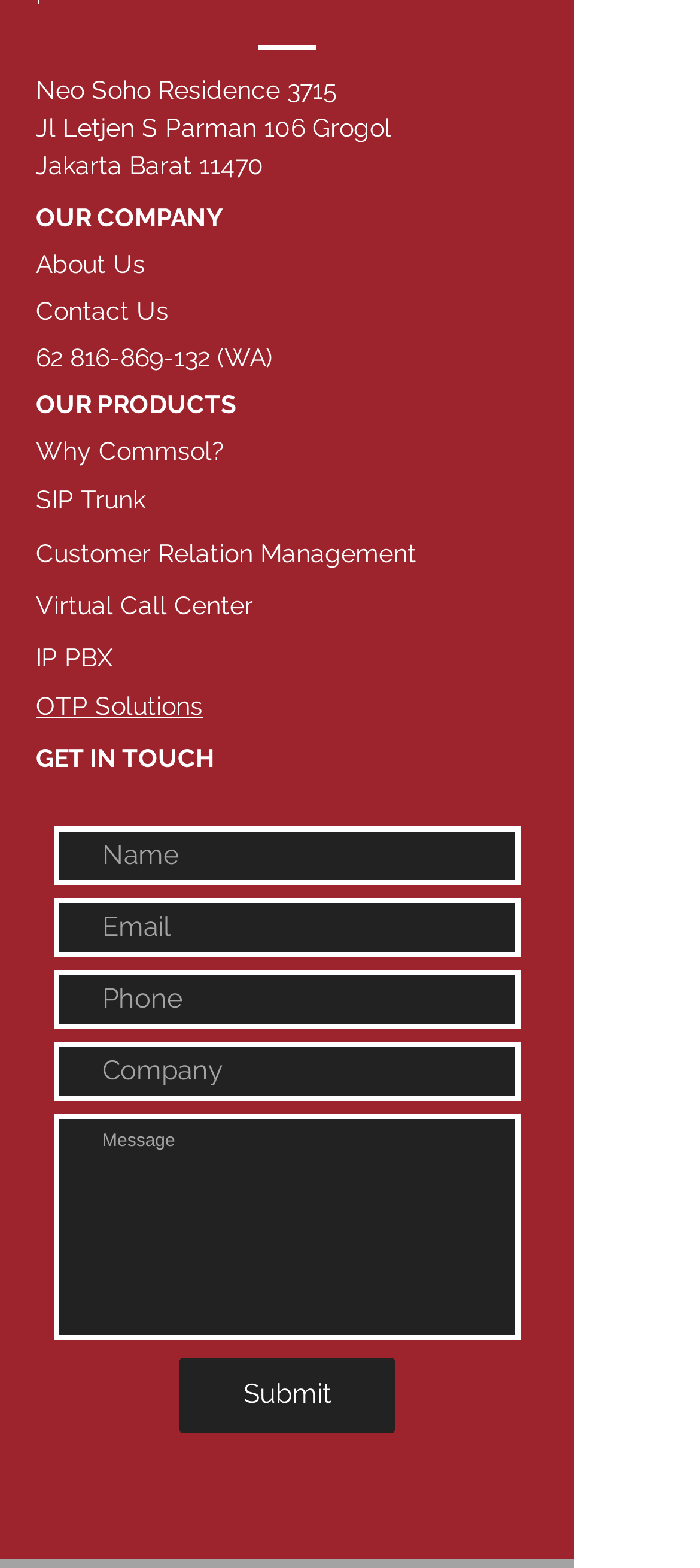Please indicate the bounding box coordinates for the clickable area to complete the following task: "Click Submit". The coordinates should be specified as four float numbers between 0 and 1, i.e., [left, top, right, bottom].

[0.256, 0.866, 0.564, 0.914]